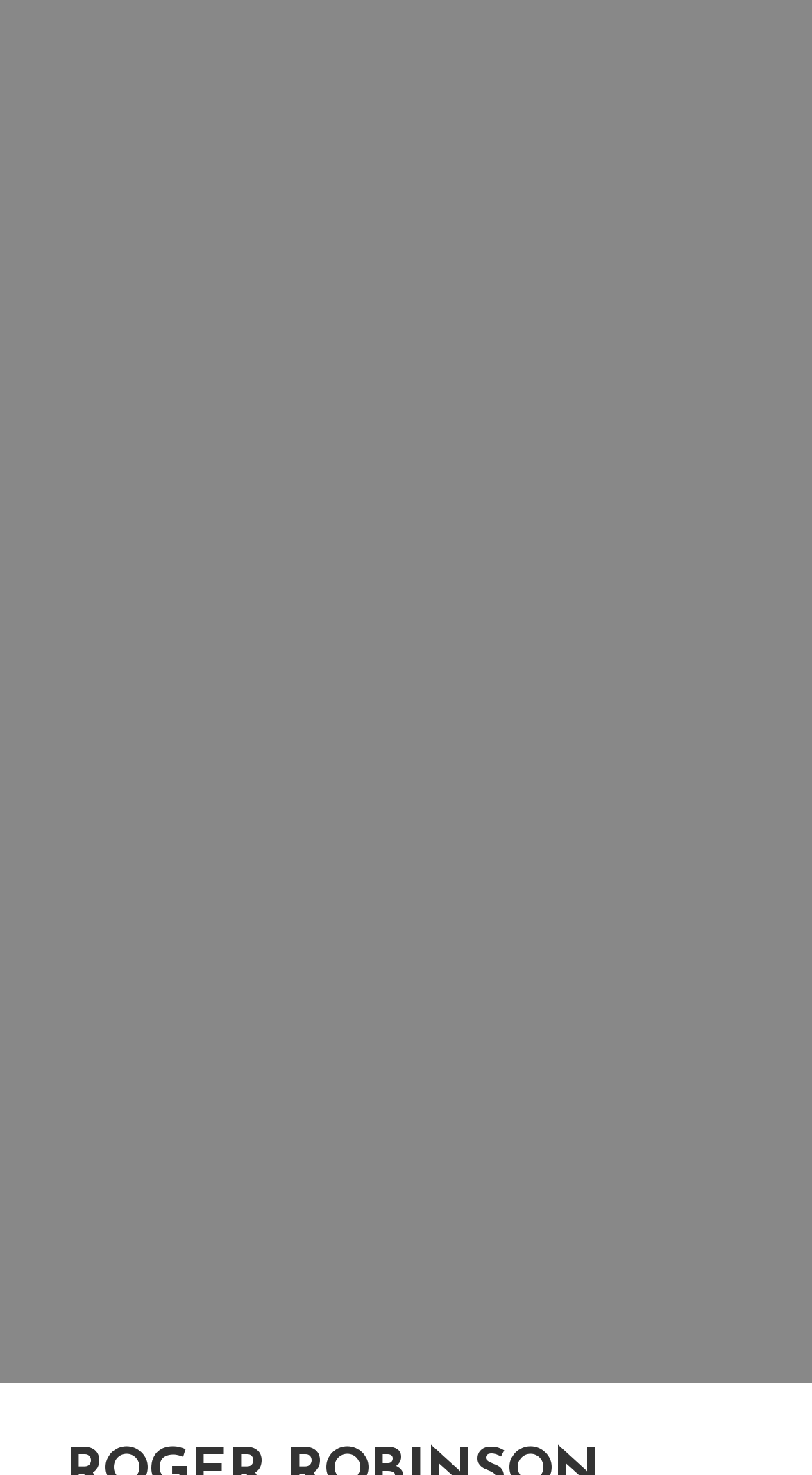What is the date of the latest article?
Look at the screenshot and respond with a single word or phrase.

23 November 2020